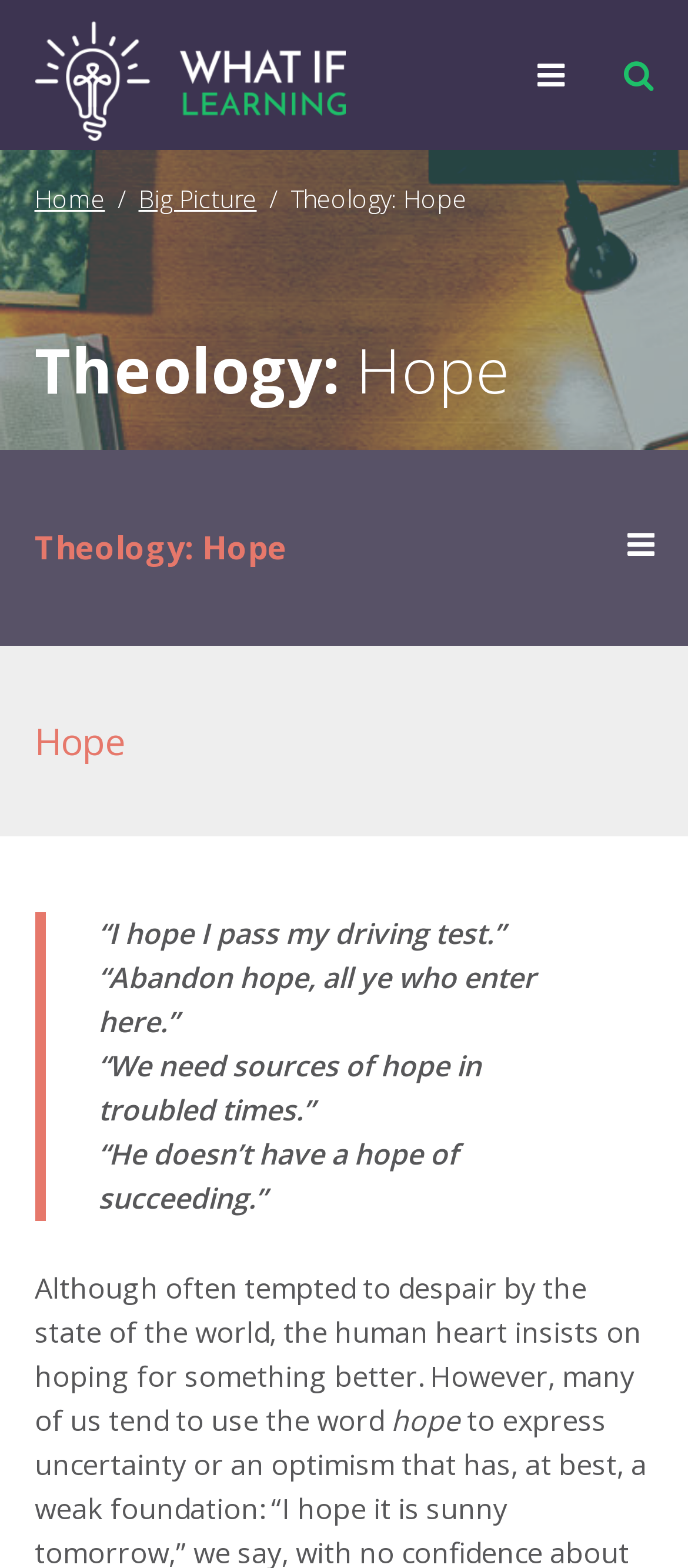Determine the bounding box coordinates of the clickable element necessary to fulfill the instruction: "Explore the Big Picture link". Provide the coordinates as four float numbers within the 0 to 1 range, i.e., [left, top, right, bottom].

[0.095, 0.258, 0.351, 0.298]